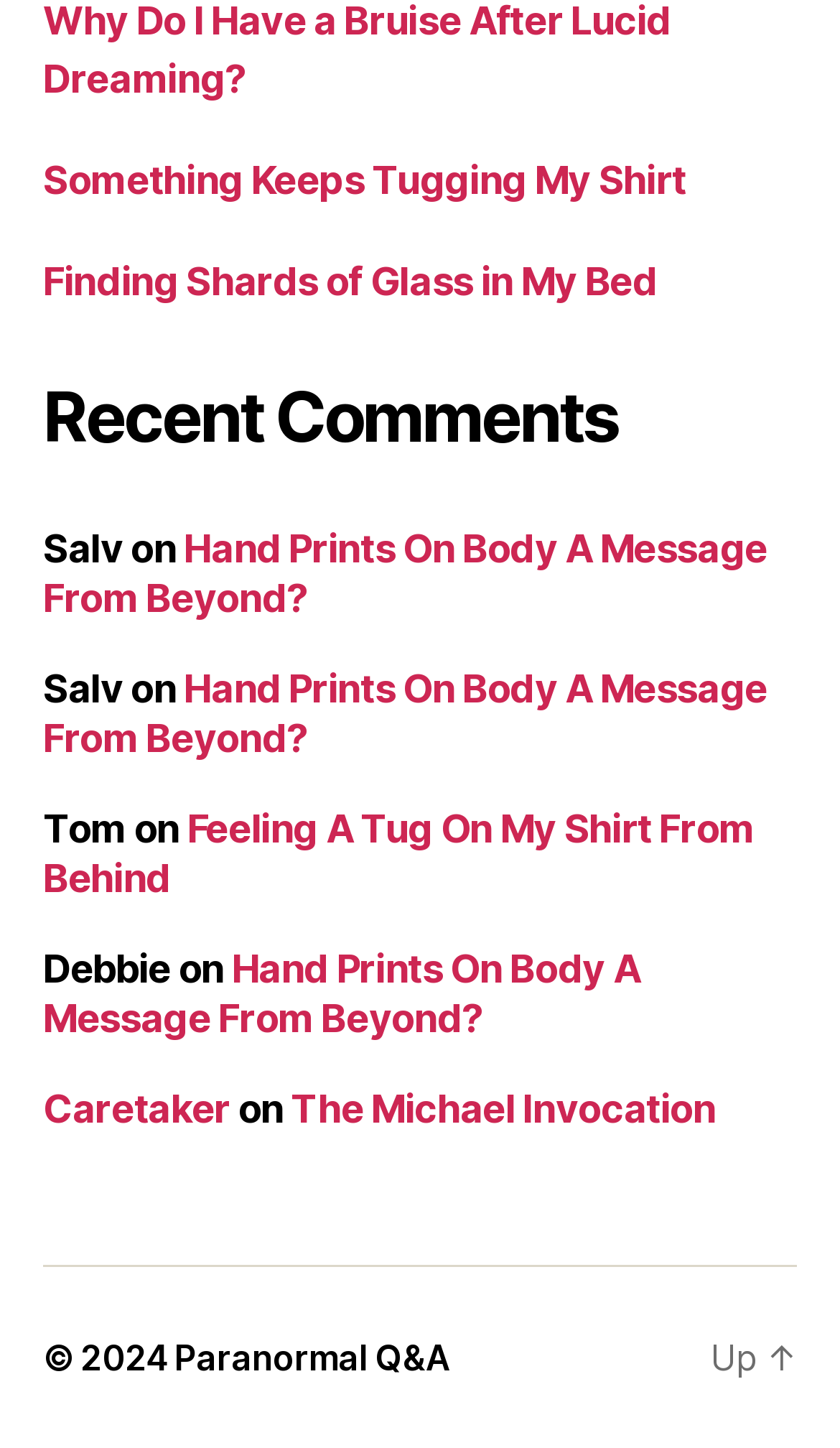Please determine the bounding box coordinates of the area that needs to be clicked to complete this task: 'View comments by Salv'. The coordinates must be four float numbers between 0 and 1, formatted as [left, top, right, bottom].

[0.051, 0.363, 0.147, 0.395]